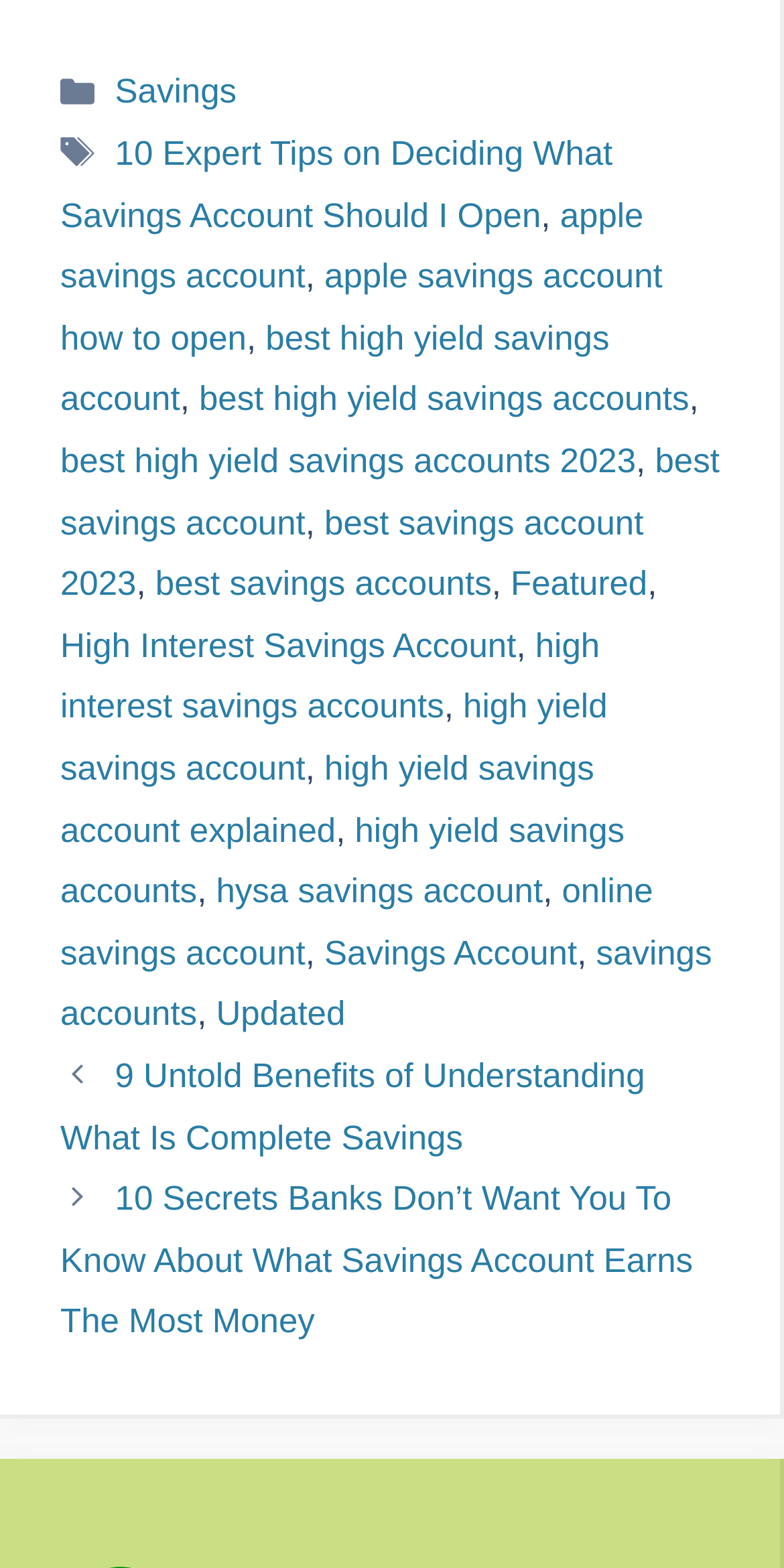How many links are there in the footer section?
Using the image as a reference, deliver a detailed and thorough answer to the question.

I counted the number of links in the footer section, and there are 20 links listed, including 'Savings', '10 Expert Tips on Deciding What Savings Account Should I Open', and so on.